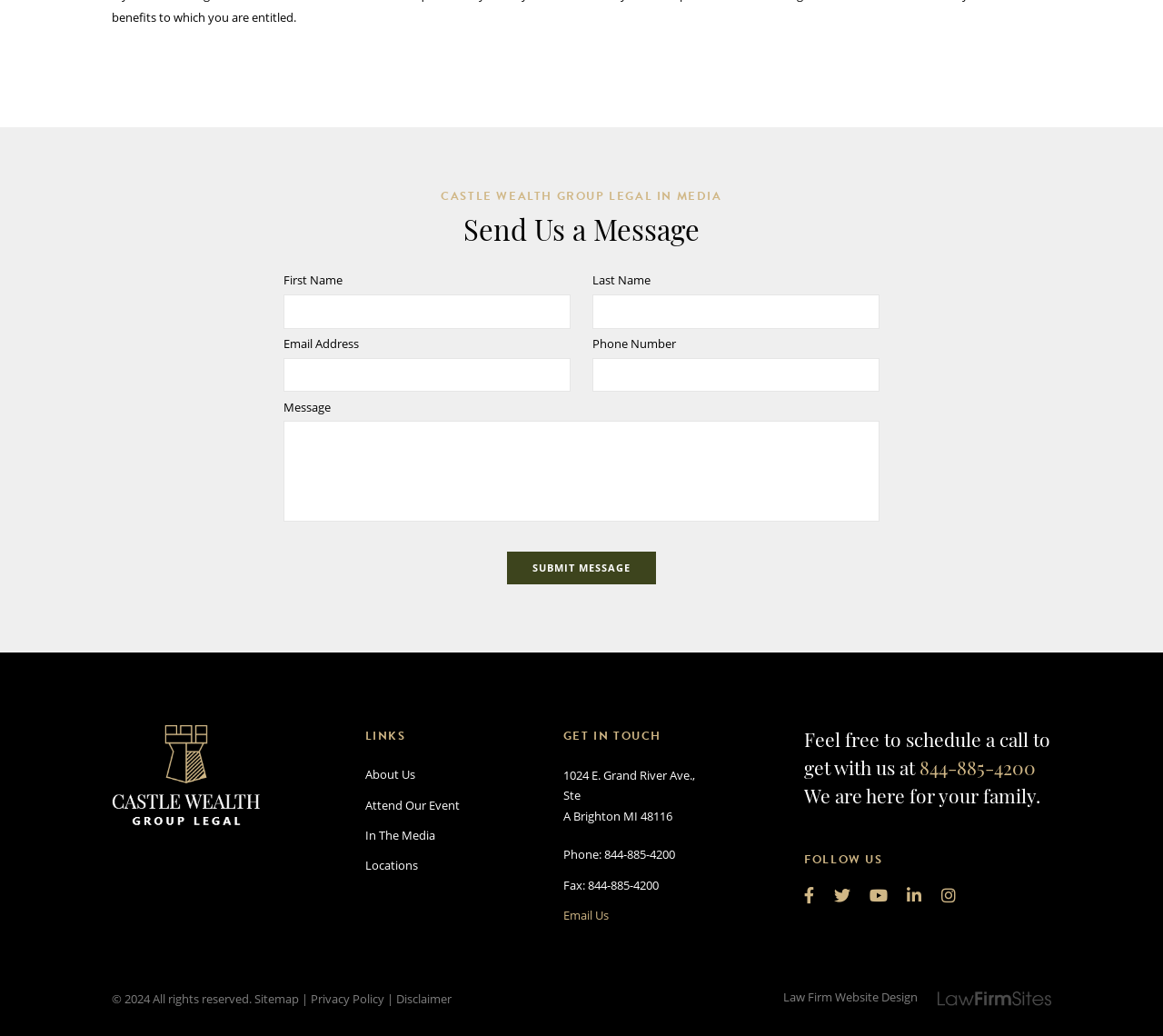Determine the bounding box coordinates of the UI element described by: "Disclaimer".

[0.341, 0.956, 0.389, 0.972]